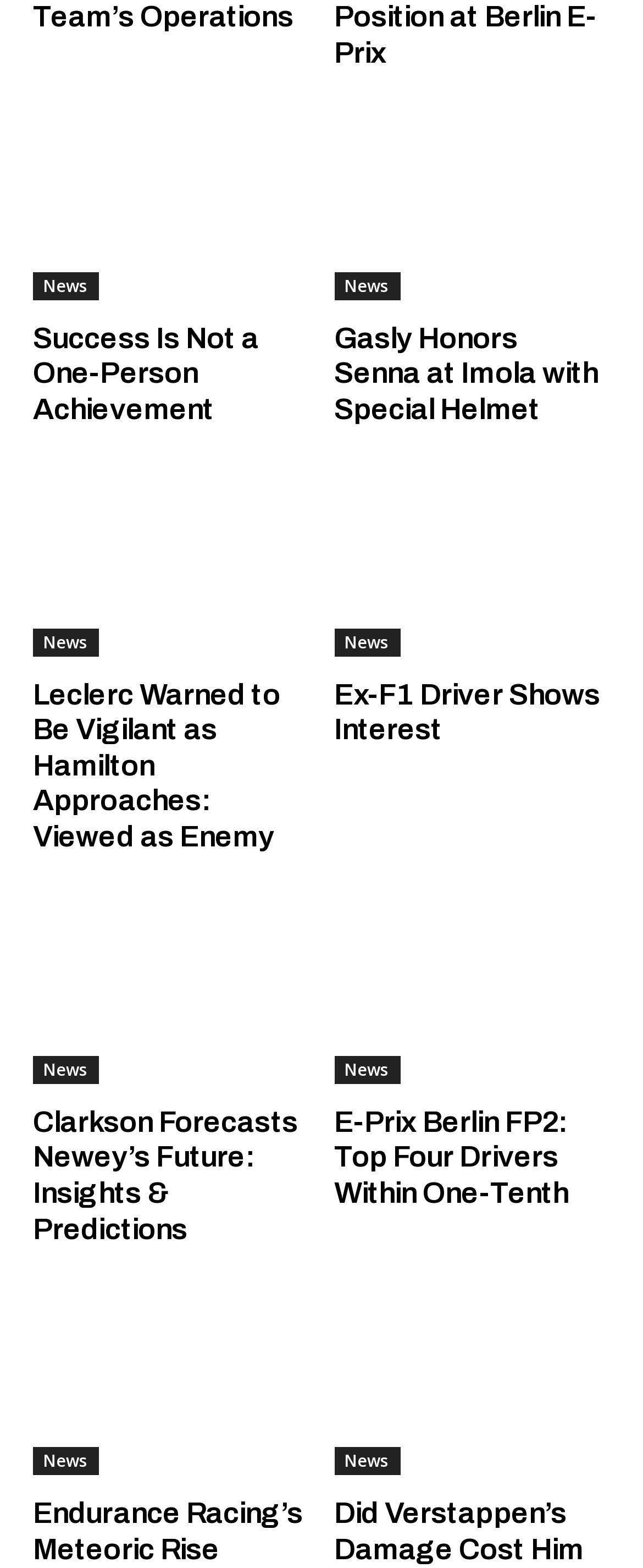Indicate the bounding box coordinates of the clickable region to achieve the following instruction: "Explore news about Clarkson Forecasts Newey’s Future."

[0.051, 0.705, 0.481, 0.796]